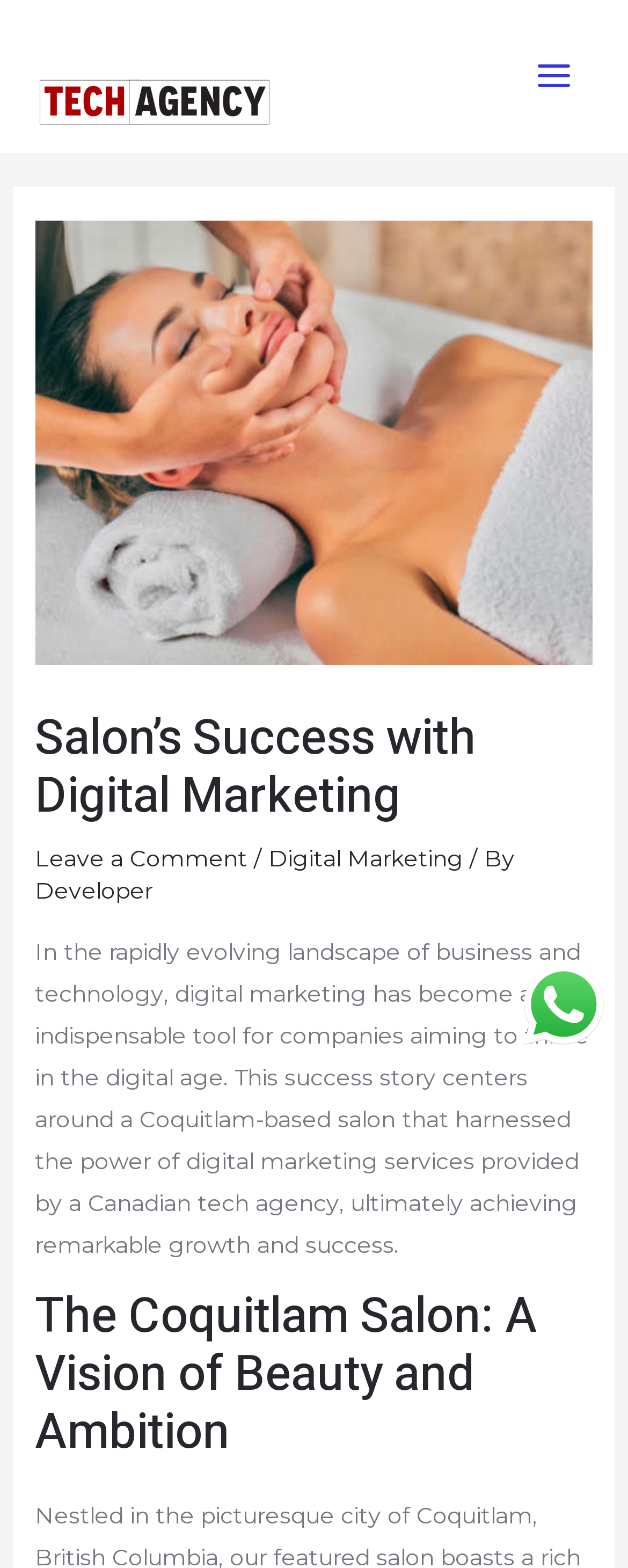Analyze the image and give a detailed response to the question:
What is the location of the salon?

The answer can be found by reading the subheading 'The Coquitlam Salon: A Vision of Beauty and Ambition', which suggests that the salon being referred to is located in Coquitlam.